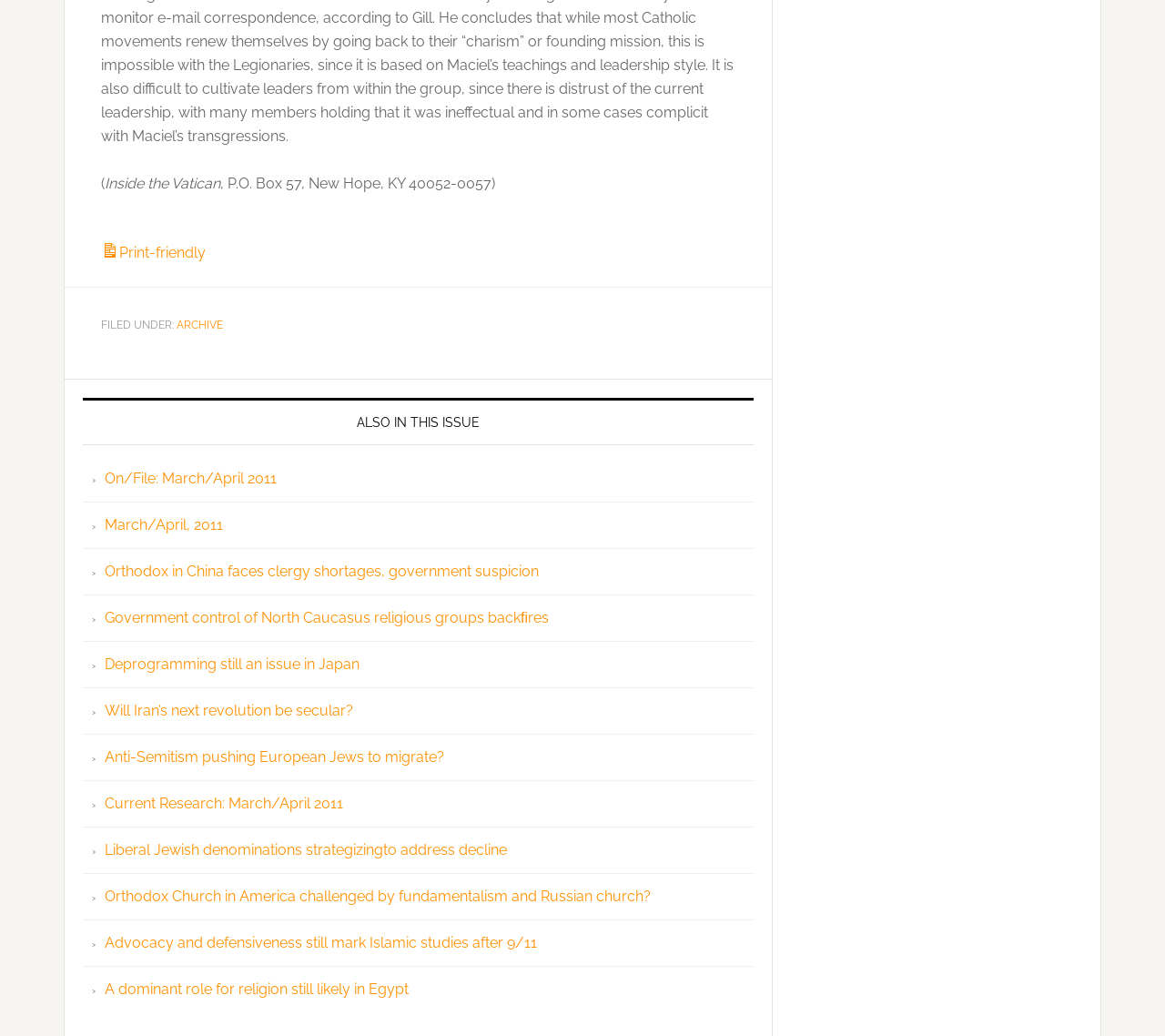Determine the bounding box coordinates of the section I need to click to execute the following instruction: "Learn about Orthodox in China faces clergy shortages, government suspicion". Provide the coordinates as four float numbers between 0 and 1, i.e., [left, top, right, bottom].

[0.09, 0.543, 0.462, 0.56]